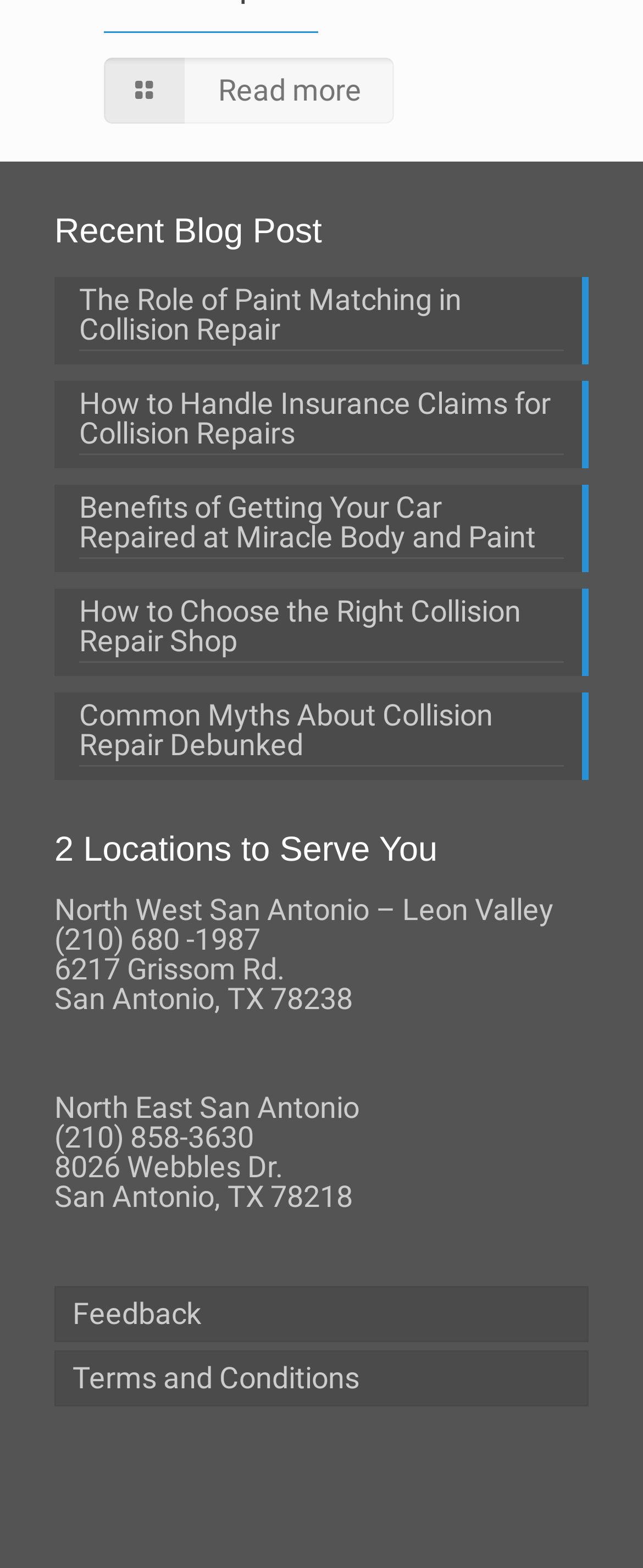What is the purpose of the 'Feedback' link?
Provide an in-depth and detailed explanation in response to the question.

The 'Feedback' link is likely provided for users to give their feedback or suggestions to Miracle Body and Paint, possibly to improve their services or website.